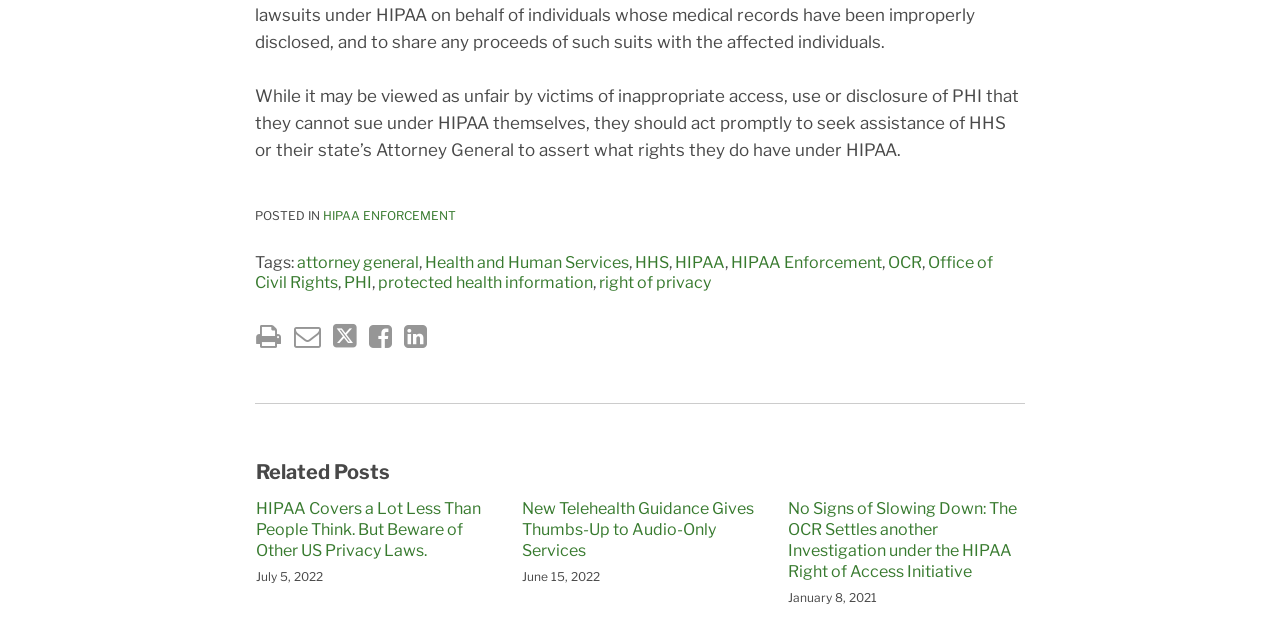Provide a single word or phrase to answer the given question: 
What is HHS?

Health and Human Services